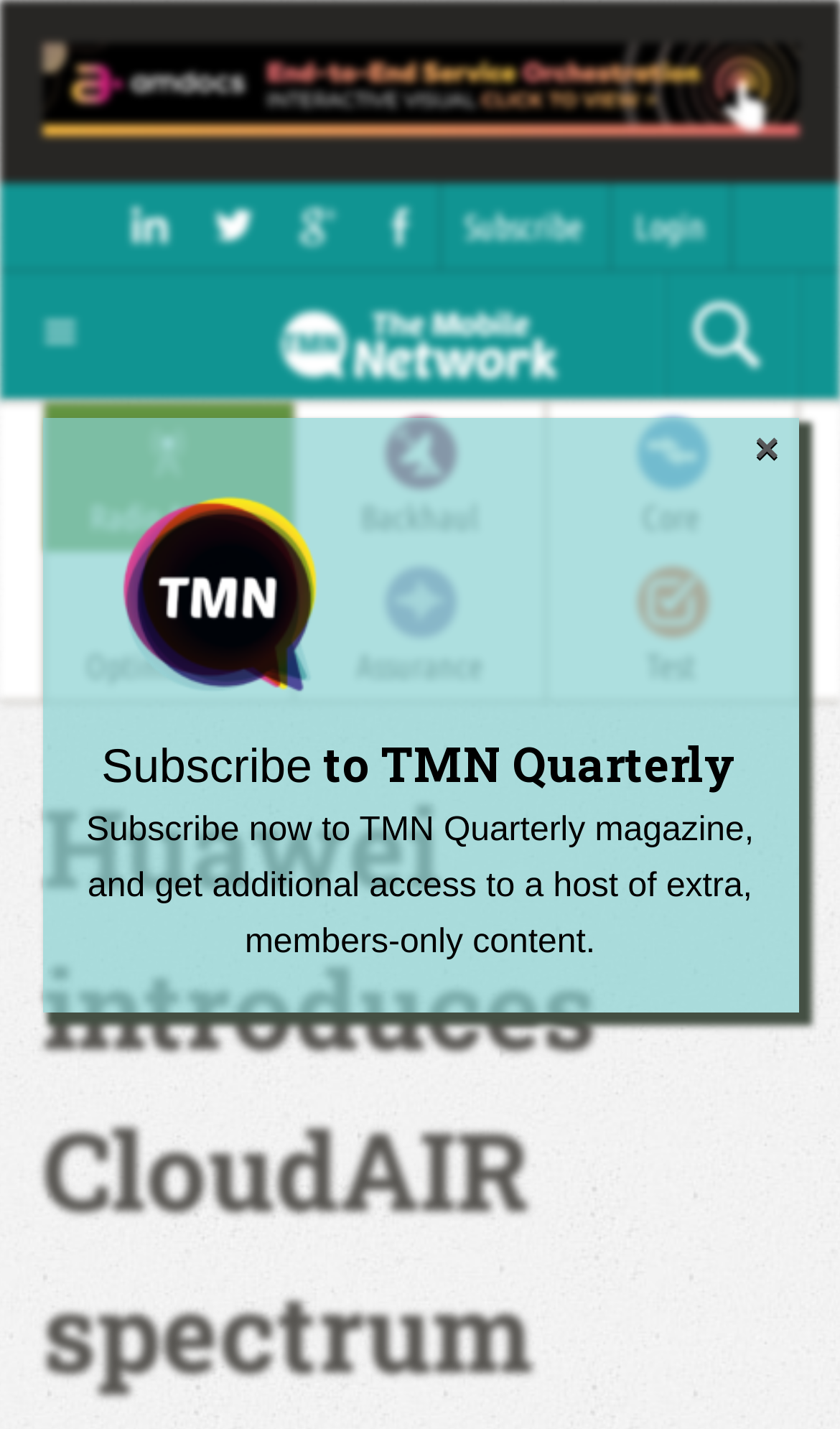Could you determine the bounding box coordinates of the clickable element to complete the instruction: "Click on the Subscribe link"? Provide the coordinates as four float numbers between 0 and 1, i.e., [left, top, right, bottom].

[0.522, 0.129, 0.724, 0.189]